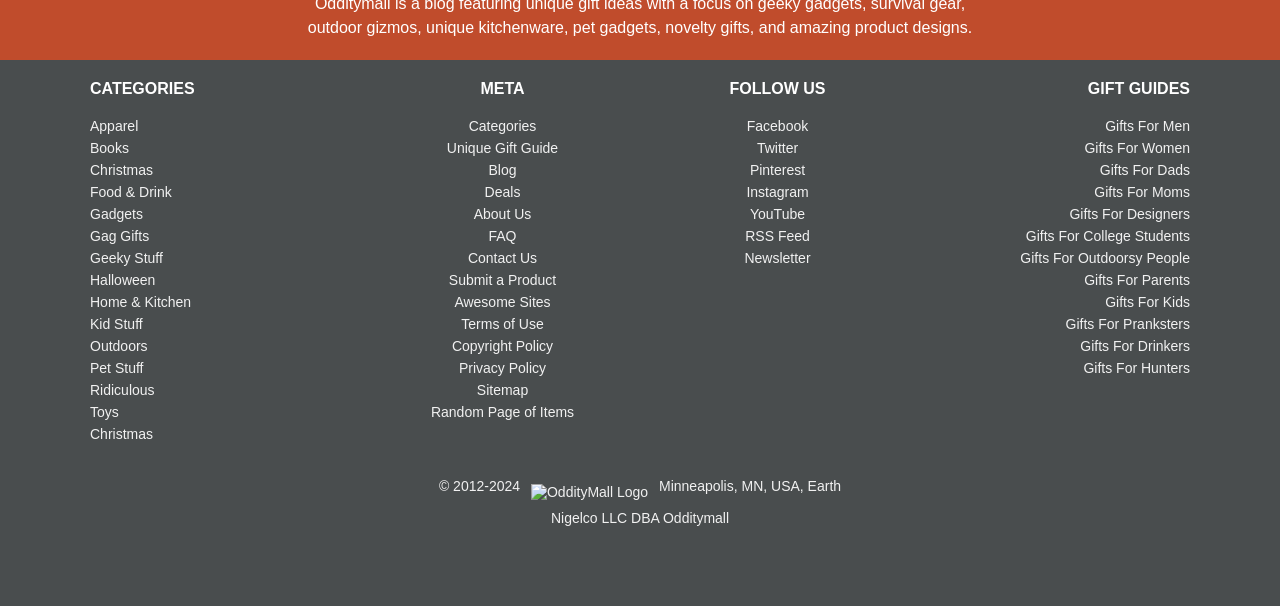Point out the bounding box coordinates of the section to click in order to follow this instruction: "Explore Gifts For Men".

[0.863, 0.195, 0.93, 0.221]